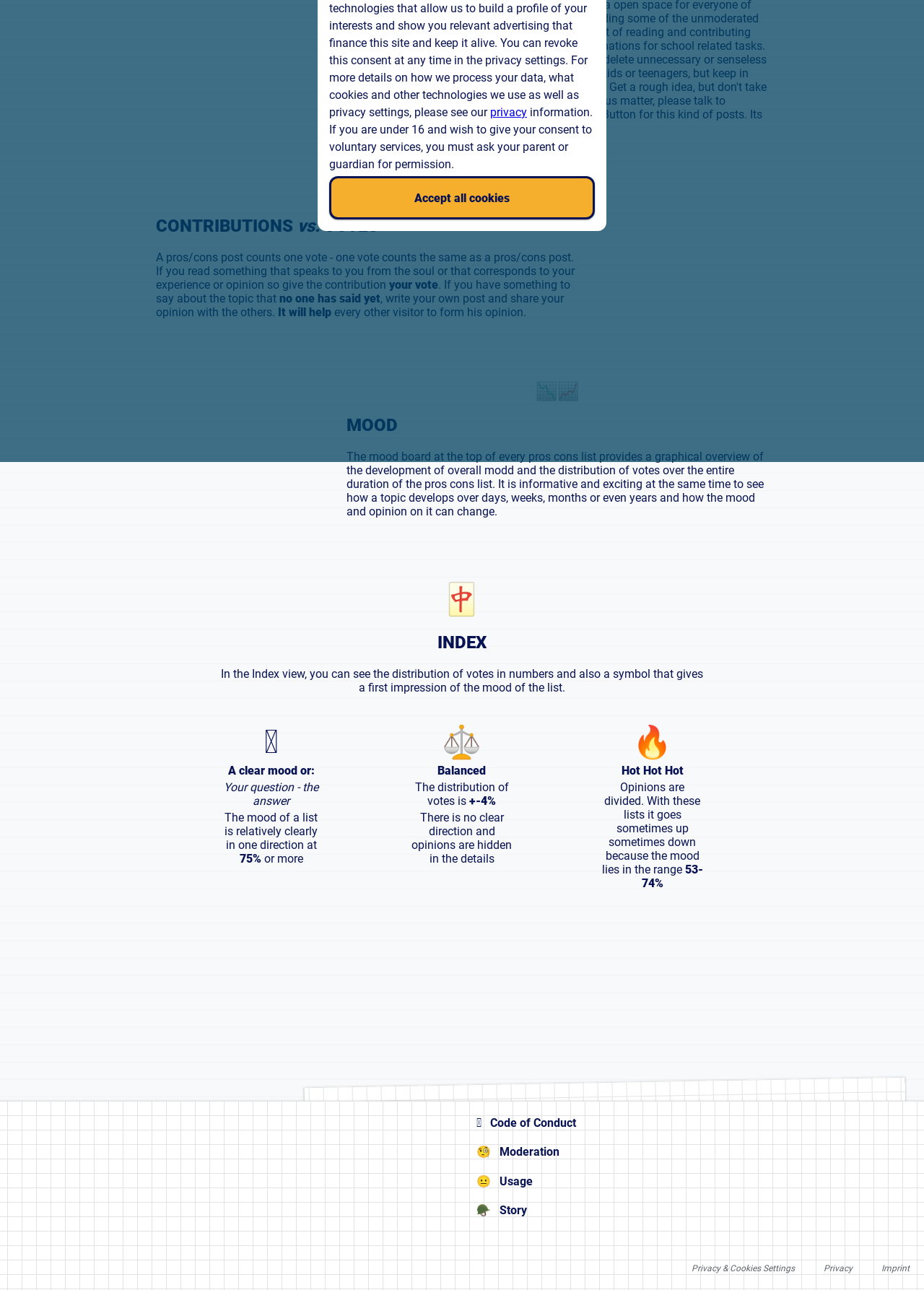Predict the bounding box of the UI element that fits this description: "Current student".

None